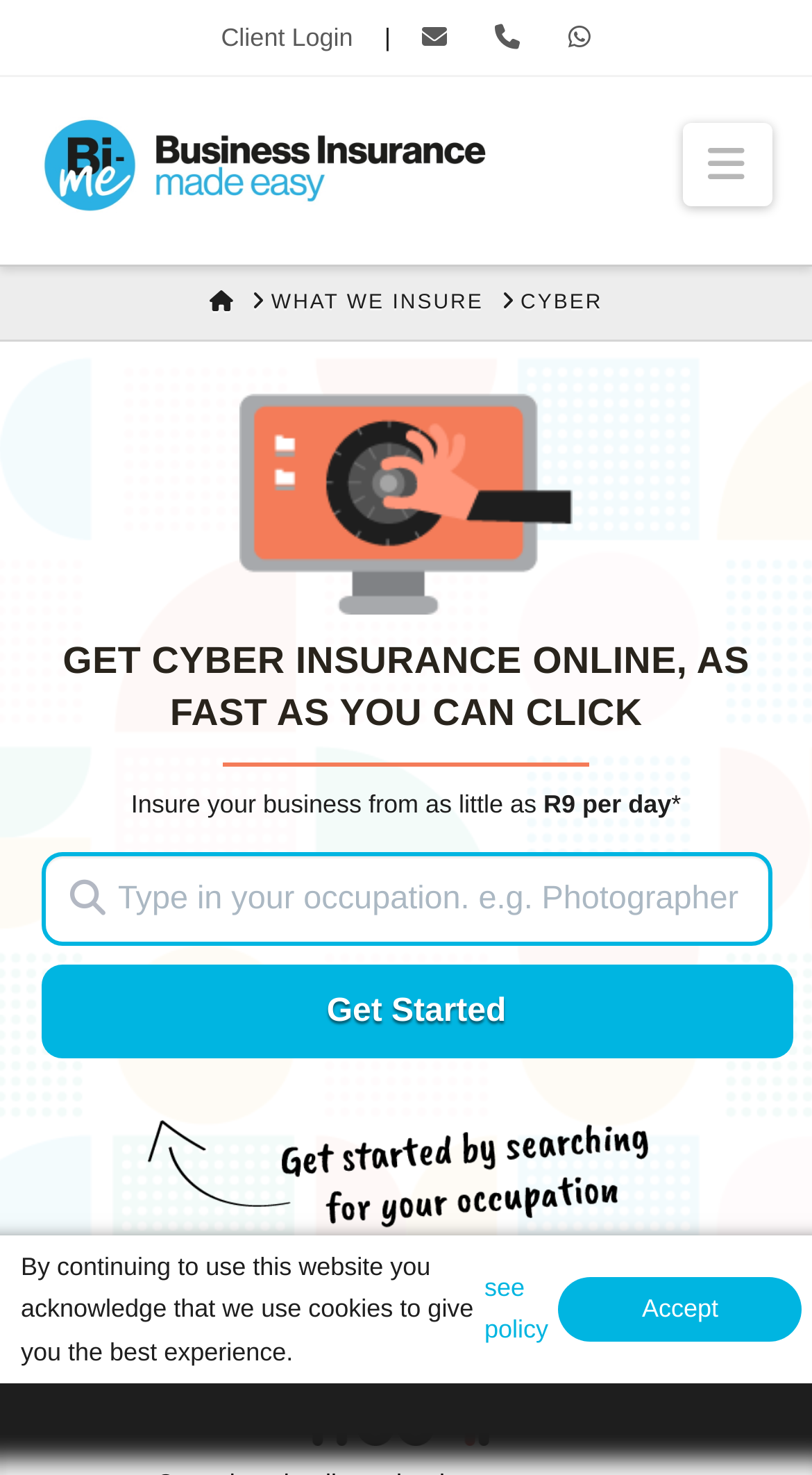What is required to get started with cyber insurance?
Give a single word or phrase answer based on the content of the image.

Occupation